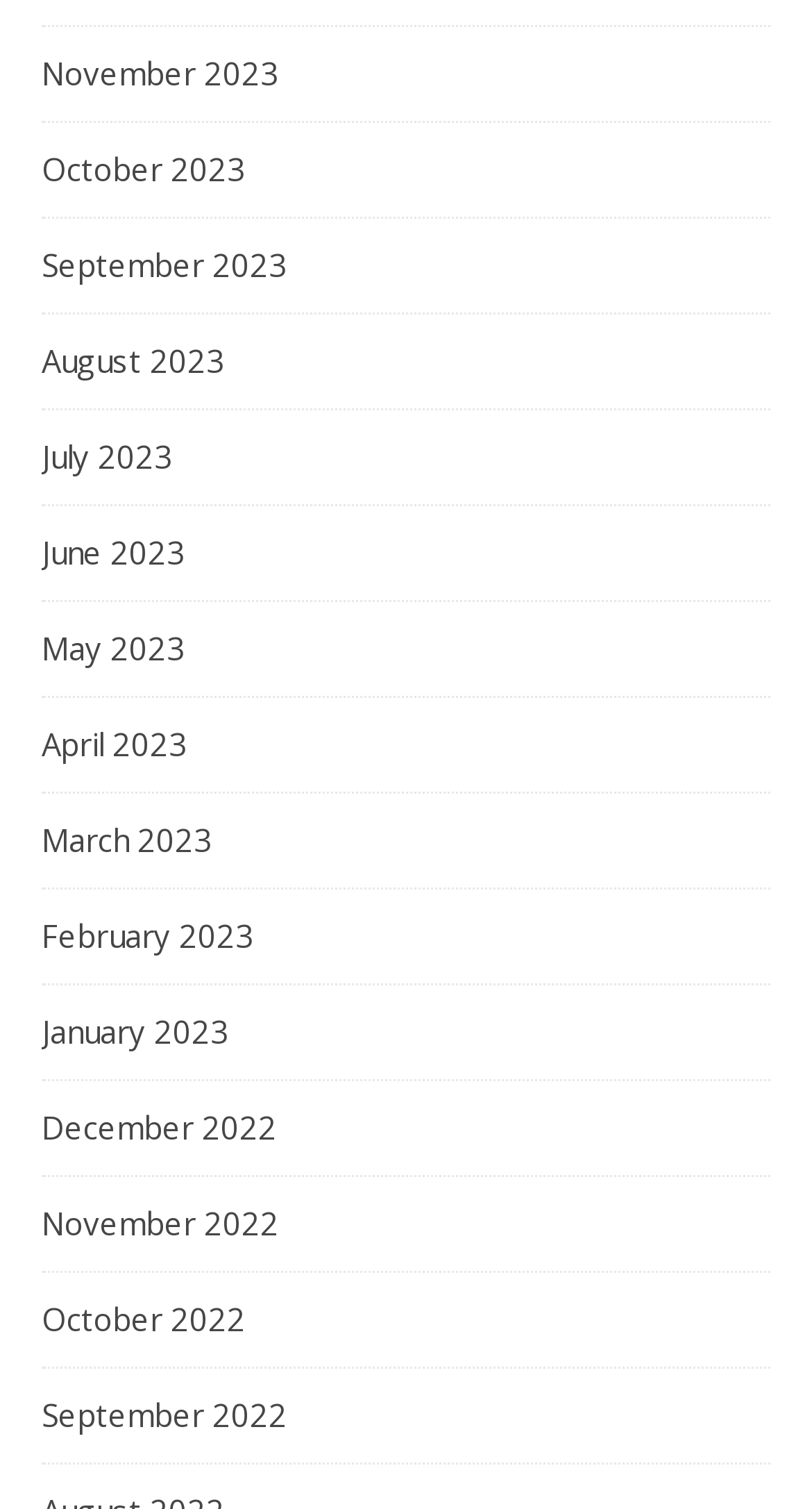Locate the bounding box coordinates of the area you need to click to fulfill this instruction: 'Browse September 2023'. The coordinates must be in the form of four float numbers ranging from 0 to 1: [left, top, right, bottom].

[0.051, 0.144, 0.354, 0.207]